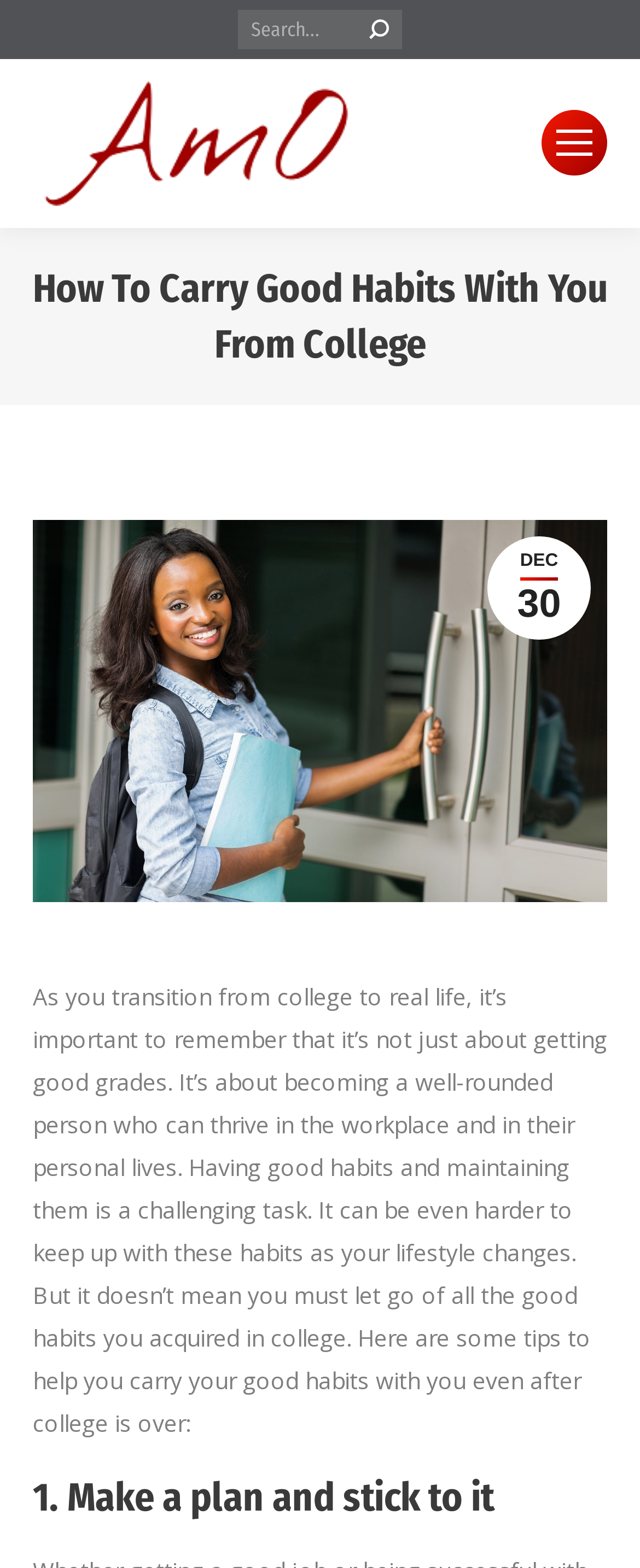Describe all visible elements and their arrangement on the webpage.

The webpage is about carrying good habits from college to real life. At the top left, there is a search bar with a search icon and a text box to input search queries. Next to the search bar, there is a link to the website's homepage, "Amolife.com", accompanied by the website's logo. 

On the top right, there is a mobile menu icon. Below the search bar, there is a heading that displays the title of the article, "How To Carry Good Habits With You From College". 

Under the title, there is a breadcrumb navigation that shows the current page's location, indicated by the text "You are here:". This section also contains a link to a date, "DEC 30", and a large image related to good habits. 

The main content of the webpage is a long paragraph that discusses the importance of maintaining good habits after college. It provides tips on how to do so, including making a plan and sticking to it, which is highlighted as a separate heading. 

At the bottom right of the page, there is a "Go to Top" link, accompanied by an arrow icon, allowing users to quickly navigate back to the top of the page.